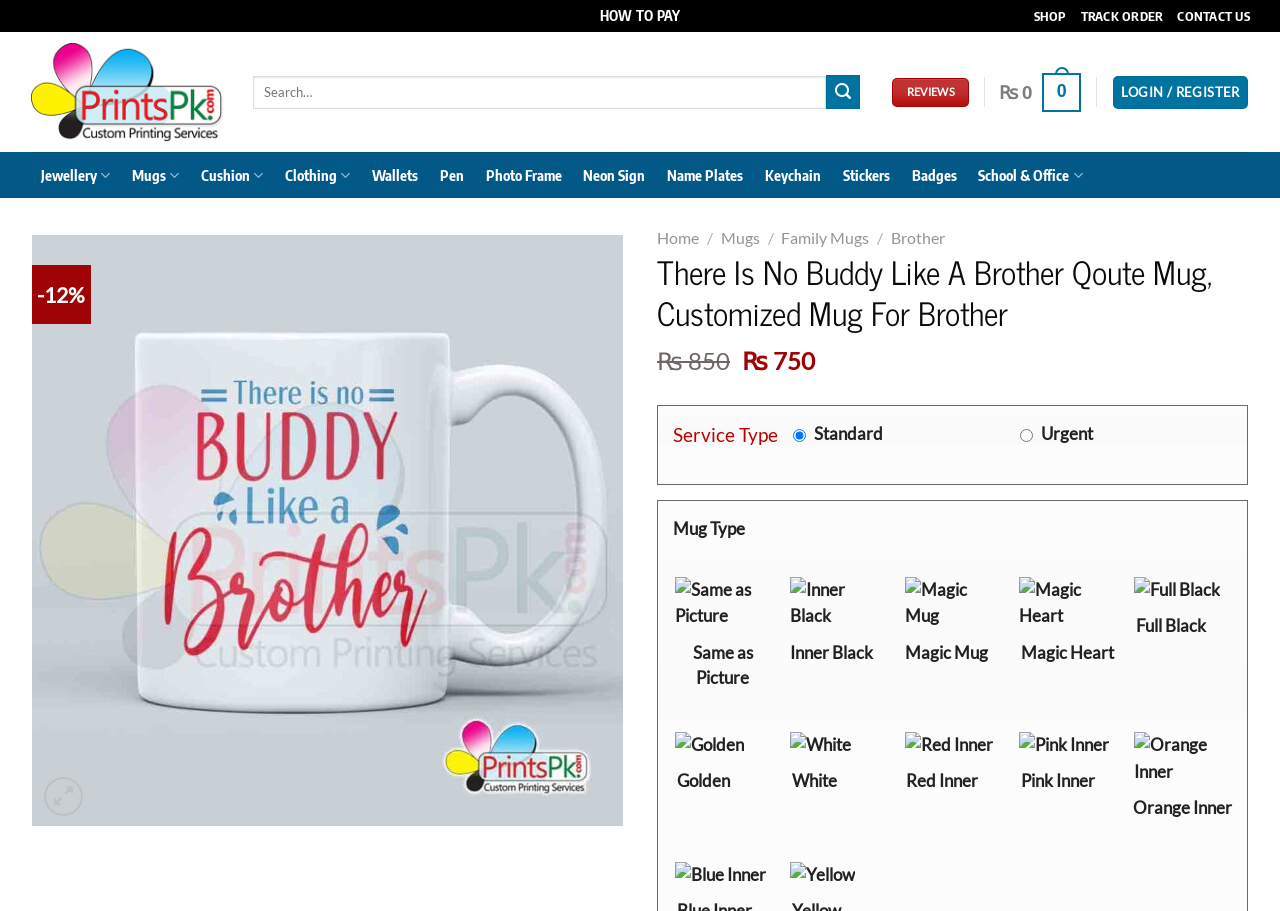Determine the bounding box coordinates of the UI element described by: "School & Office".

[0.756, 0.167, 0.854, 0.218]